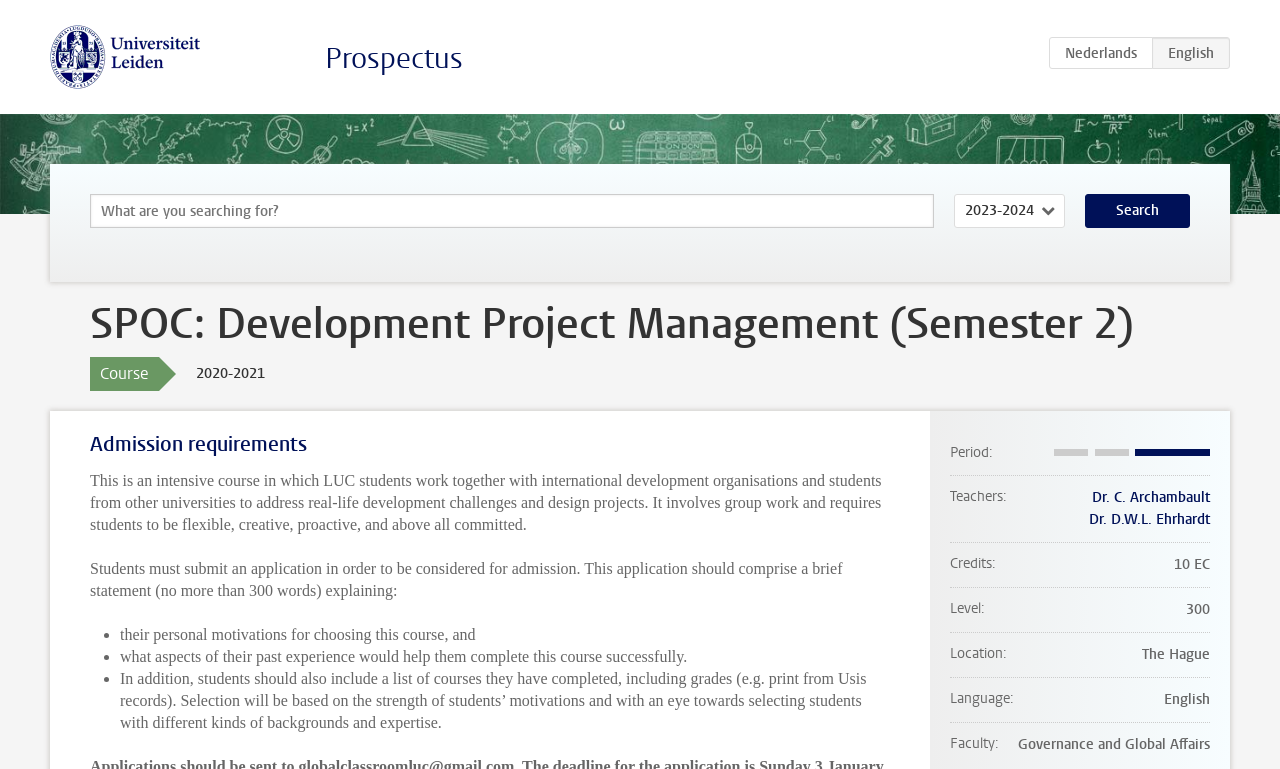Based on the element description, predict the bounding box coordinates (top-left x, top-left y, bottom-right x, bottom-right y) for the UI element in the screenshot: Search

[0.848, 0.252, 0.93, 0.296]